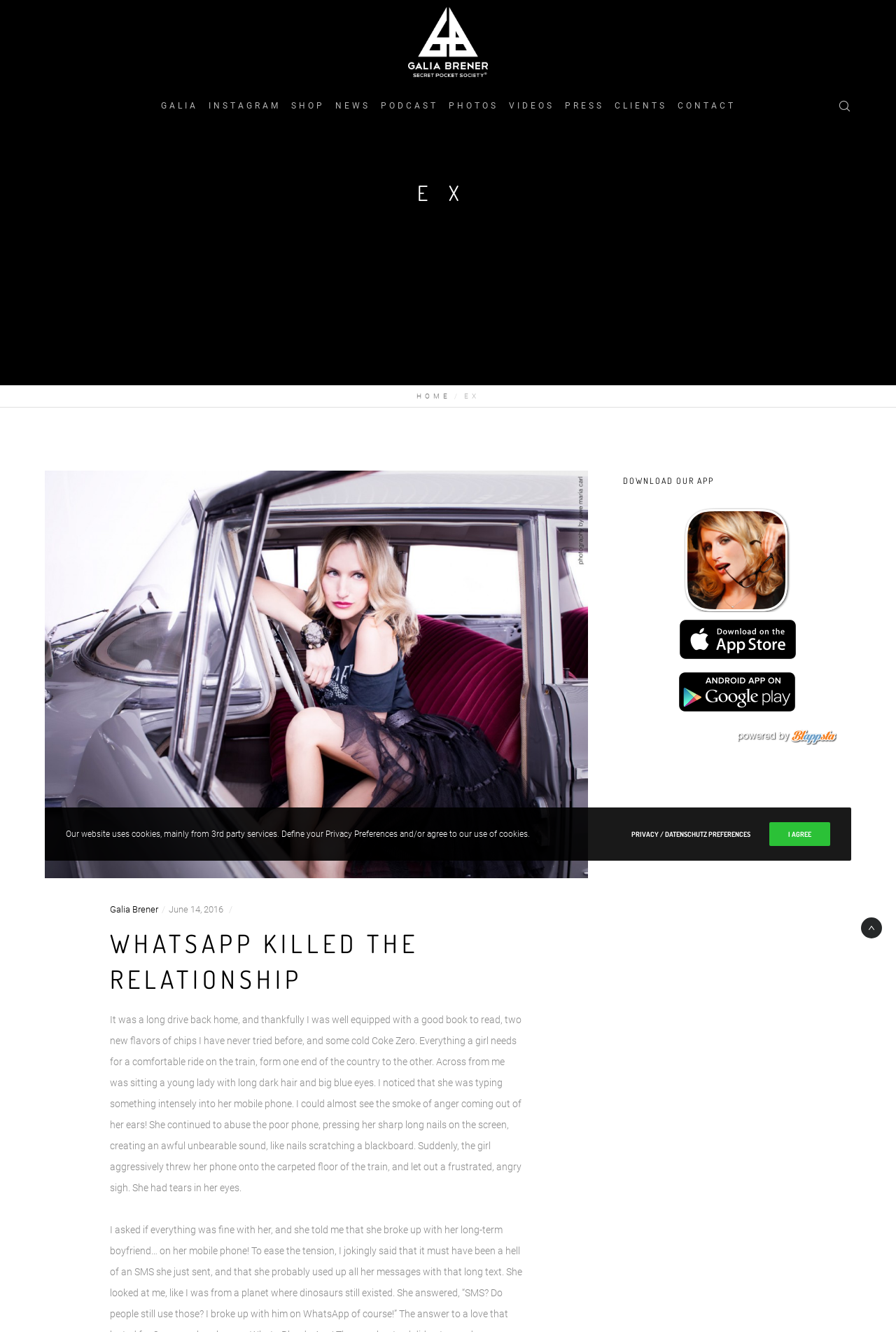Please identify the bounding box coordinates of the region to click in order to complete the given instruction: "Read the article about WhatsApp killing relationships". The coordinates should be four float numbers between 0 and 1, i.e., [left, top, right, bottom].

[0.123, 0.695, 0.584, 0.748]